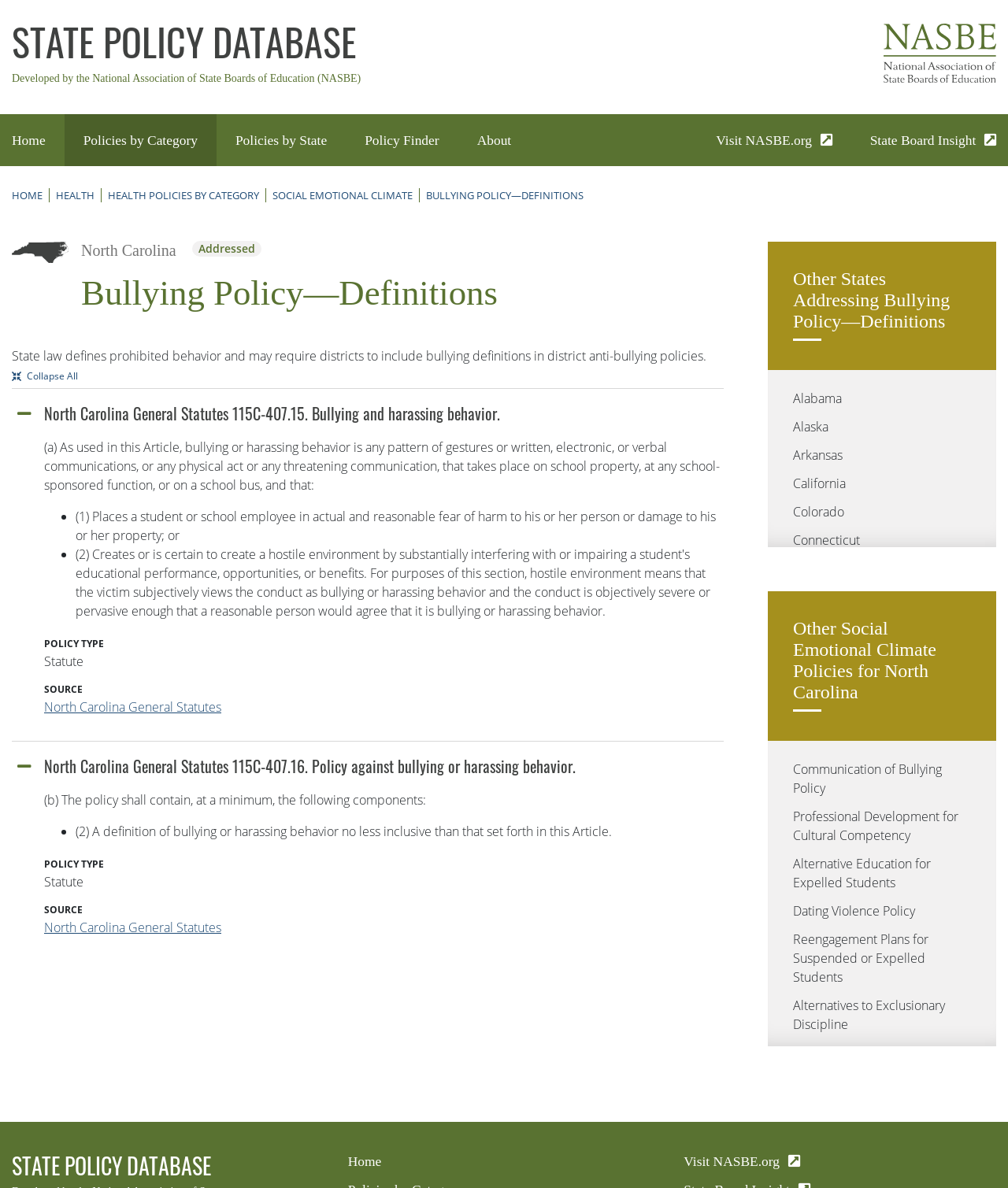From the element description Alternative Education for Expelled Students, predict the bounding box coordinates of the UI element. The coordinates must be specified in the format (top-left x, top-left y, bottom-right x, bottom-right y) and should be within the 0 to 1 range.

[0.787, 0.72, 0.923, 0.75]